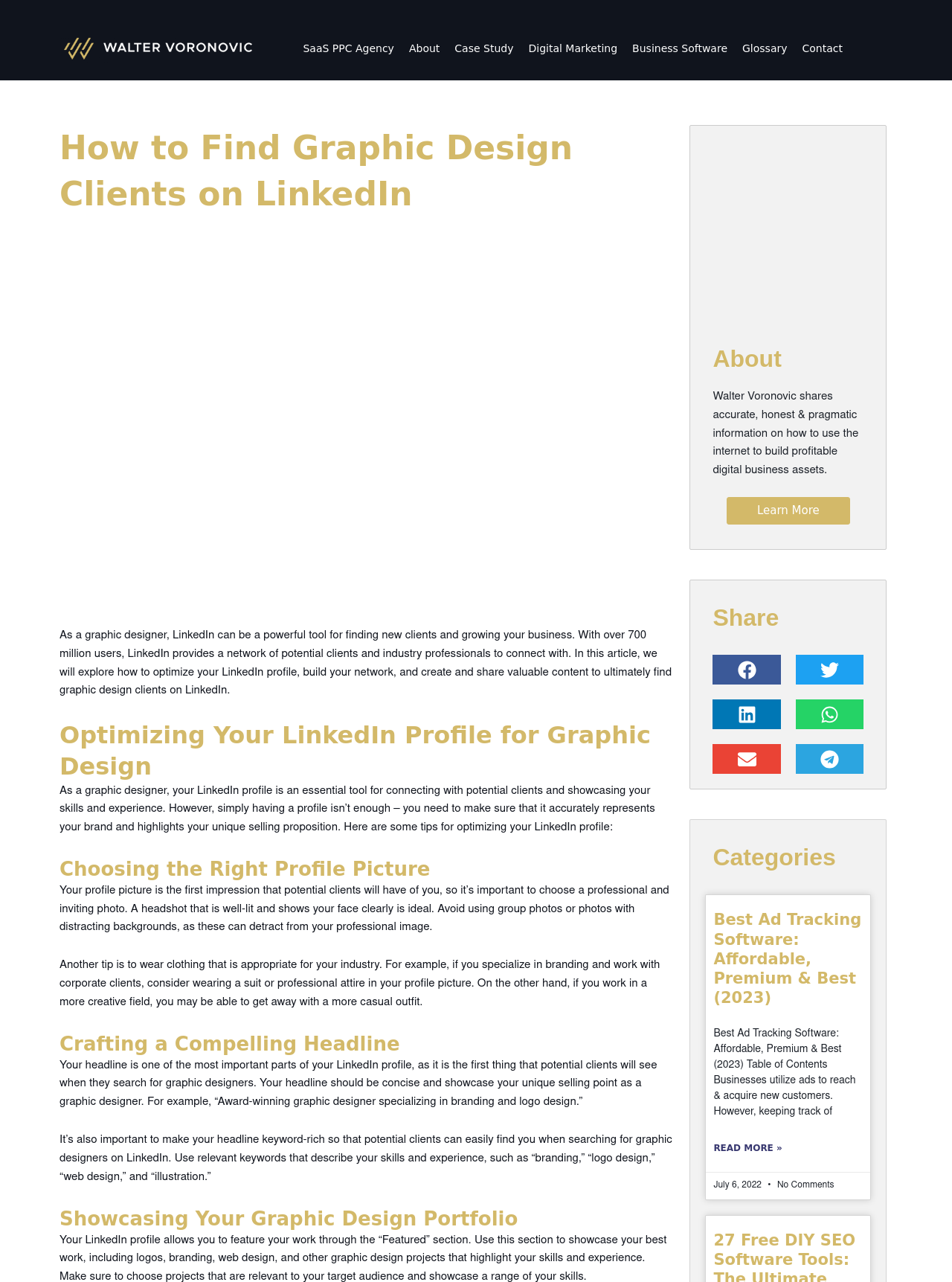Provide a thorough summary of the webpage.

The webpage is about finding graphic design clients on LinkedIn. At the top, there is a logo of "waltervoronovic.com" and a navigation menu with links to "SaaS PPC Agency", "About", "Case Study", "Digital Marketing", "Business Software", "Glossary", and "Contact". 

Below the navigation menu, there is a heading "How to Find Graphic Design Clients on LinkedIn" and an image related to the topic. 

The main content of the webpage is divided into sections, each with a heading and descriptive text. The sections include "Optimizing Your LinkedIn Profile for Graphic Design", "Choosing the Right Profile Picture", "Crafting a Compelling Headline", and "Showcasing Your Graphic Design Portfolio". 

In the "Optimizing Your LinkedIn Profile for Graphic Design" section, there is a paragraph of text explaining the importance of having a professional LinkedIn profile as a graphic designer. 

In the "Choosing the Right Profile Picture" section, there are two paragraphs of text providing tips for choosing a professional and inviting profile picture. 

In the "Crafting a Compelling Headline" section, there are two paragraphs of text explaining the importance of having a concise and keyword-rich headline that showcases one's unique selling point as a graphic designer. 

On the right side of the webpage, there is a section about the author, Walter Voronovic, with a heading "About" and a brief description of his expertise. There are also social media sharing buttons and a "Learn More" link. 

Below the main content, there is a section titled "Categories" with a list of article titles, including "Best Ad Tracking Software: Affordable, Premium & Best (2023)". Each article title has a link to read more and a brief summary of the content.